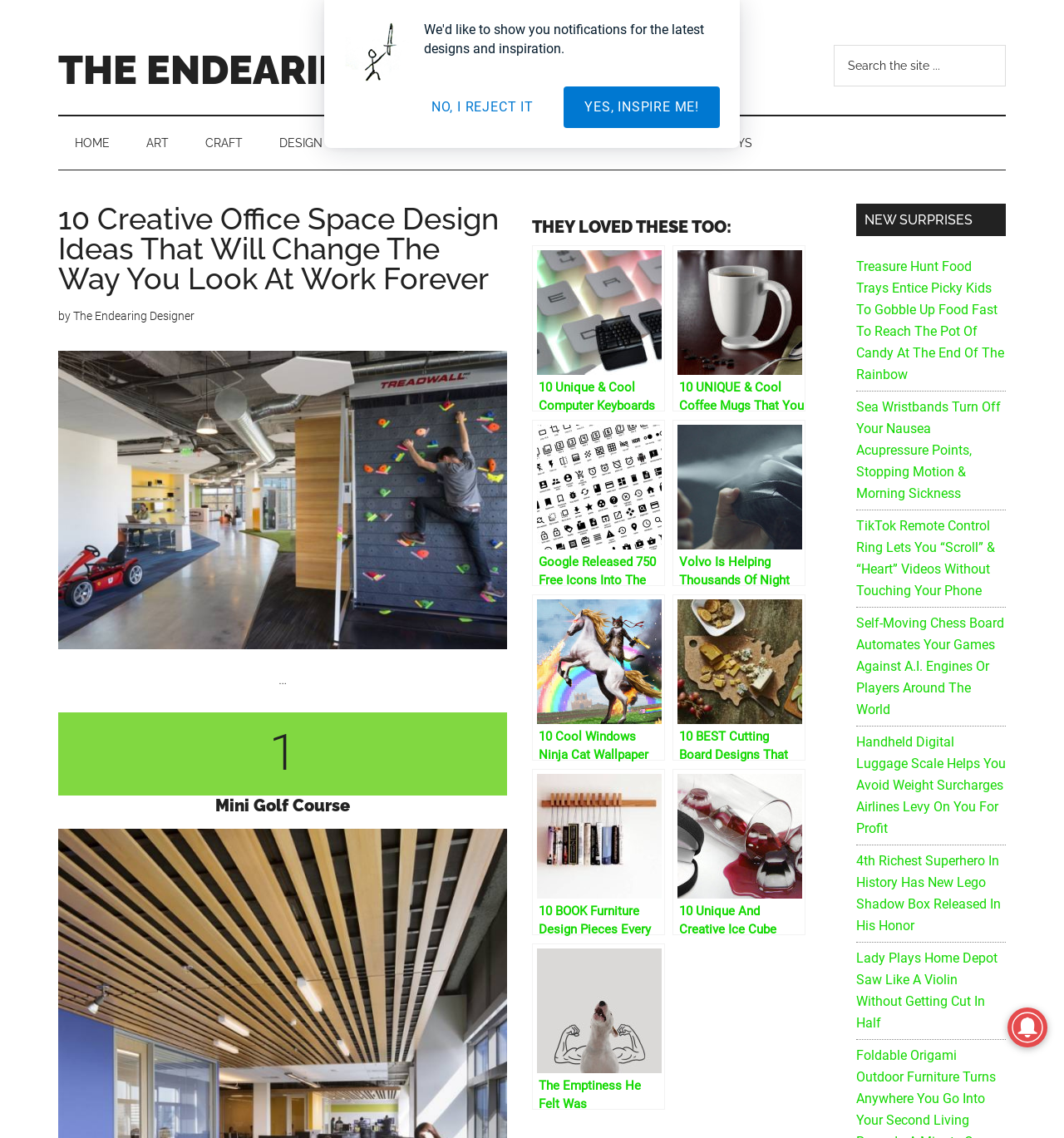What type of content is featured in the 'THEY LOVED THESE TOO:' section?
Offer a detailed and full explanation in response to the question.

The 'THEY LOVED THESE TOO:' section features a list of links with descriptive text and images, suggesting that it showcases design ideas that are popular among users. The links have titles such as '10 Unique & Cool Computer Keyboards' and '10 Cool Coffee Mugs', which further supports this conclusion.